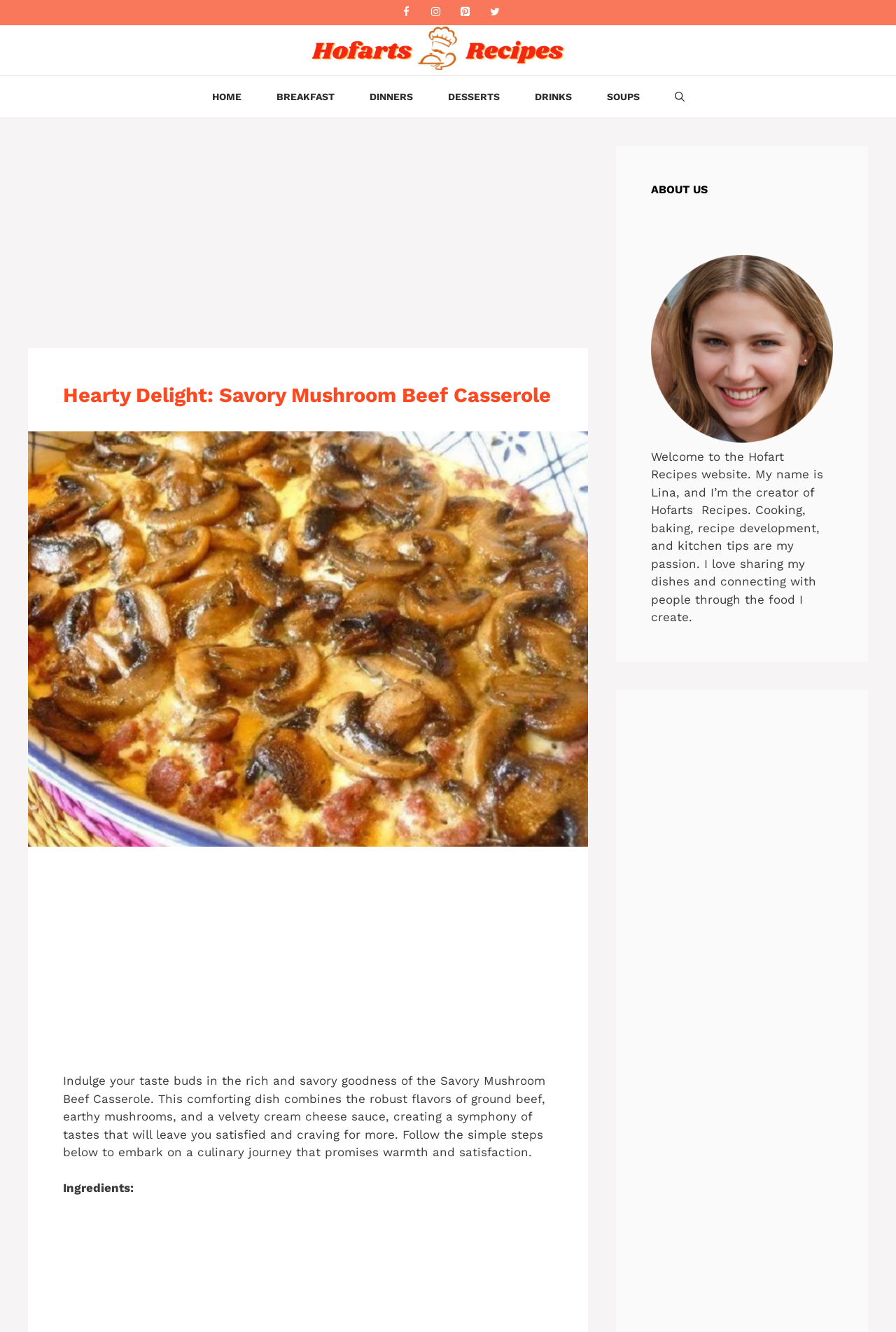Provide a brief response to the question below using a single word or phrase: 
What social media platforms are linked on this webpage?

Facebook, Instagram, Pinterest, Twitter